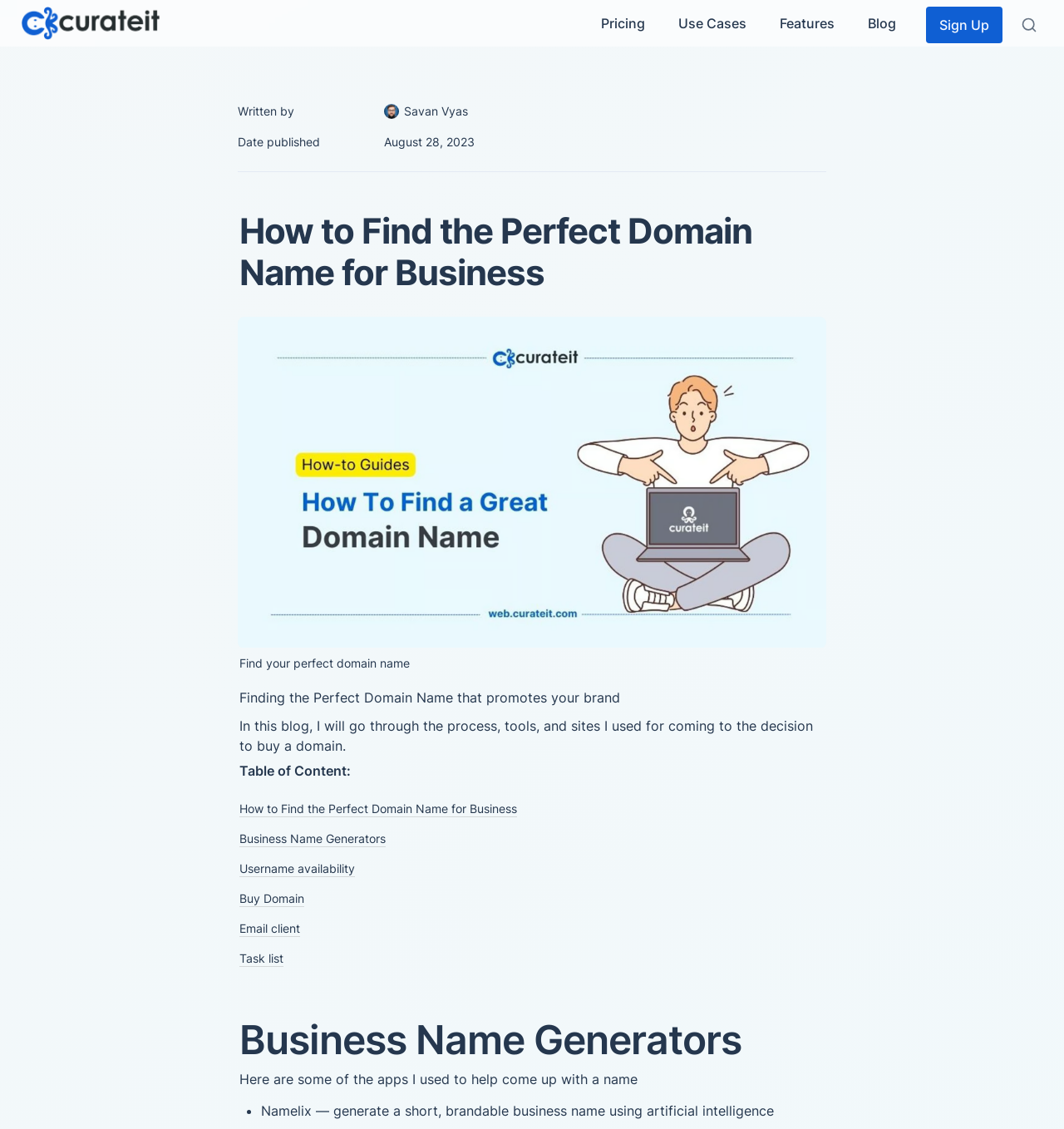Using the description: "Pricing", determine the UI element's bounding box coordinates. Ensure the coordinates are in the format of four float numbers between 0 and 1, i.e., [left, top, right, bottom].

[0.549, 0.006, 0.622, 0.035]